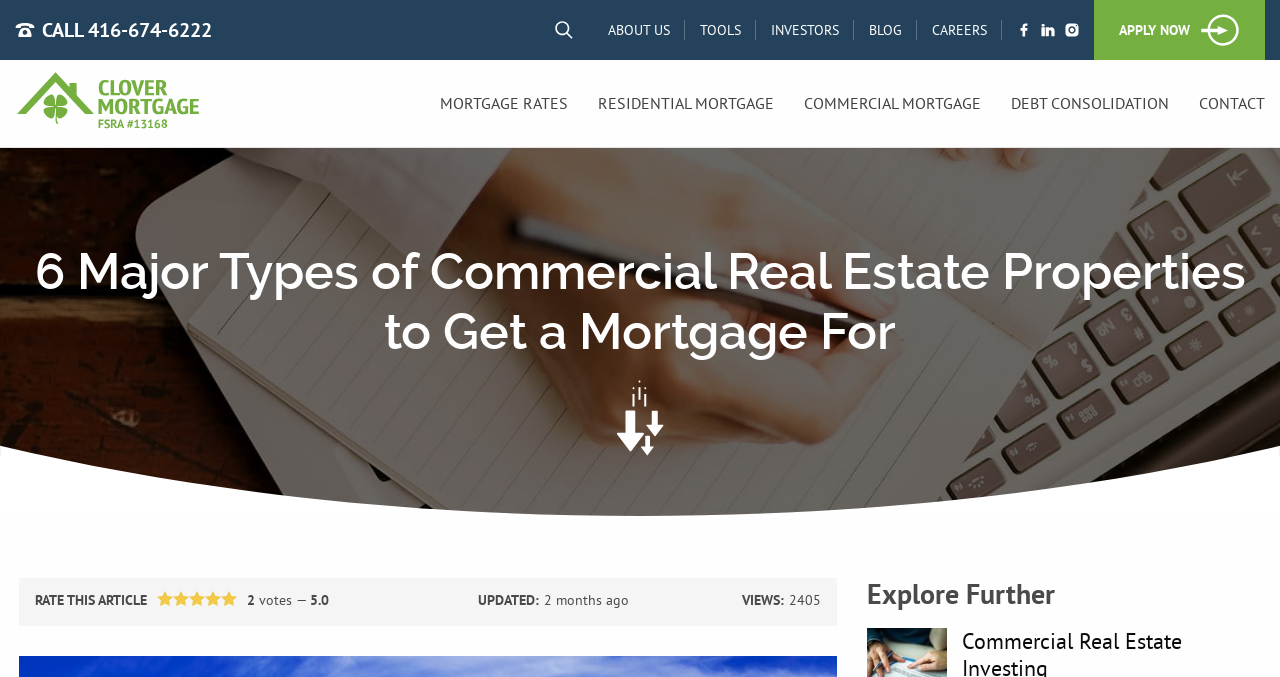Can you identify the bounding box coordinates of the clickable region needed to carry out this instruction: 'Read the blog'? The coordinates should be four float numbers within the range of 0 to 1, stated as [left, top, right, bottom].

[0.667, 0.031, 0.716, 0.058]